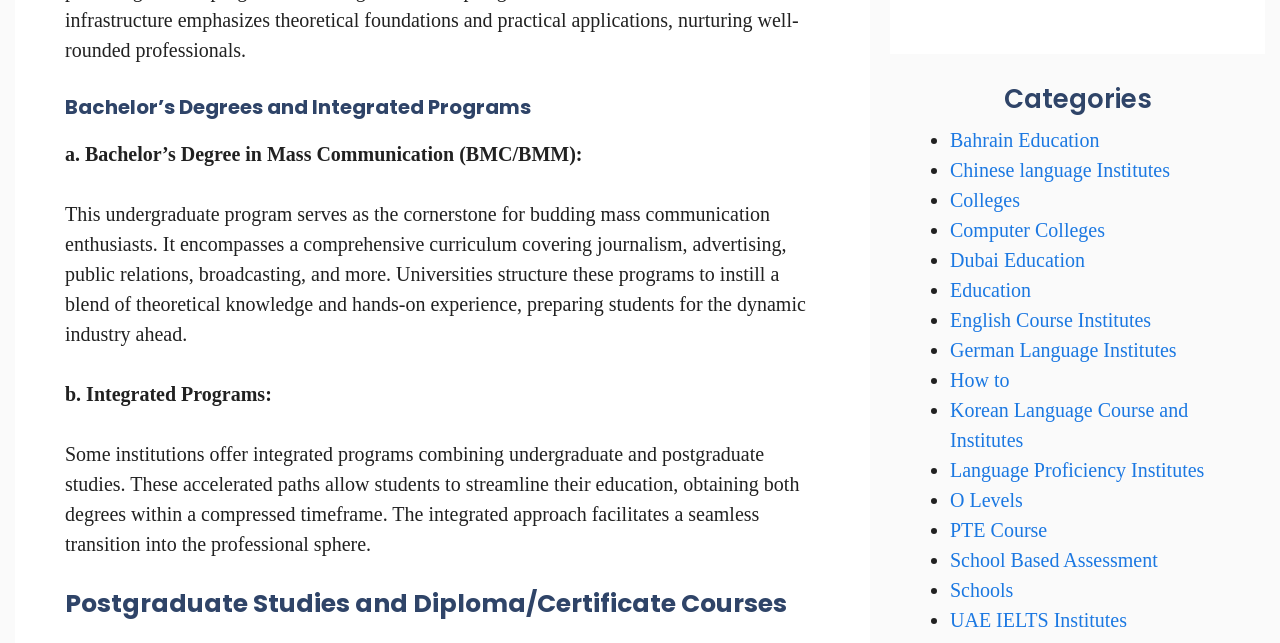What is the last category listed? Based on the screenshot, please respond with a single word or phrase.

Schools